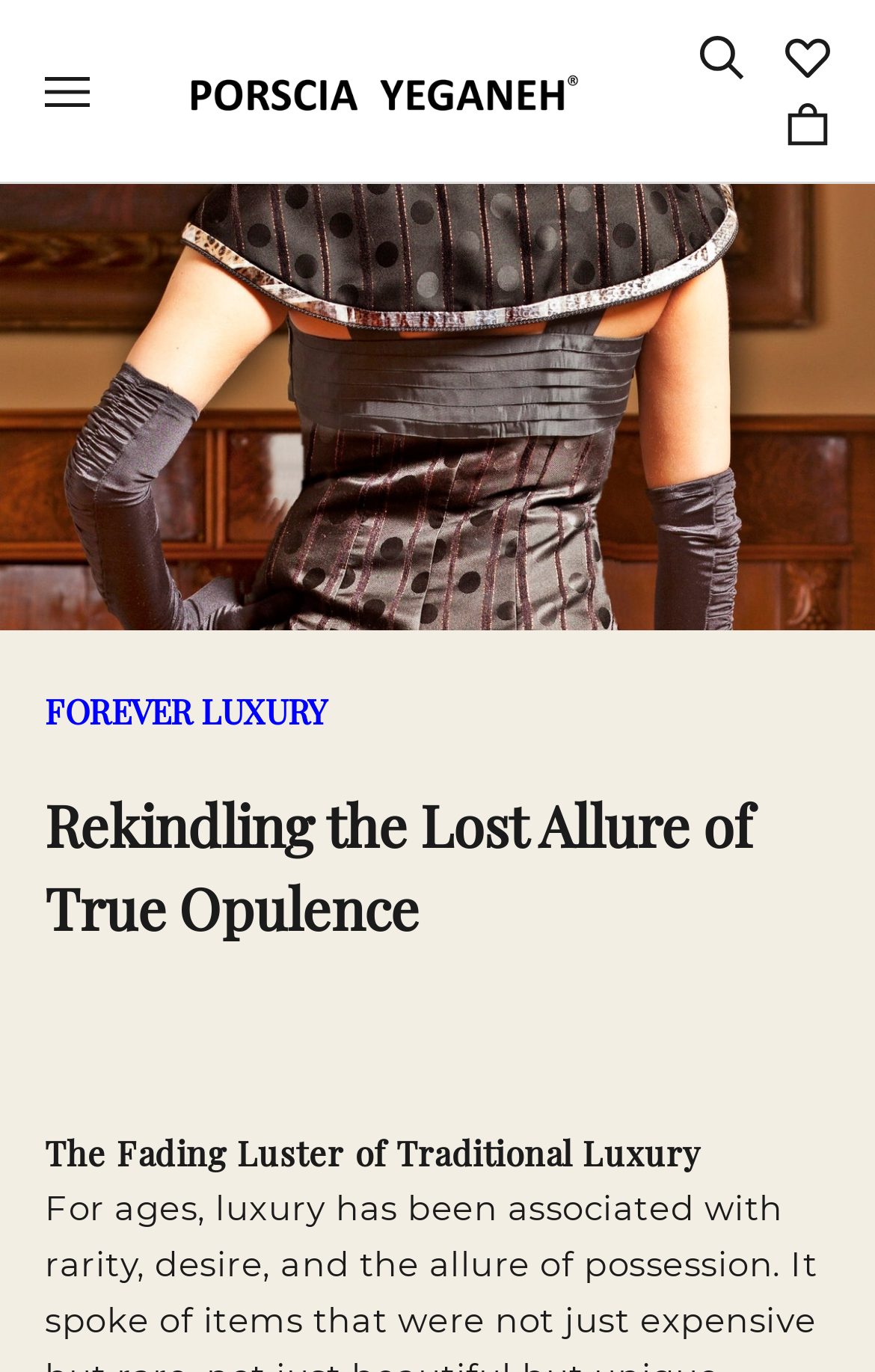Illustrate the webpage thoroughly, mentioning all important details.

The webpage appears to be a luxury brand's website, with a focus on high-end products. At the top left of the page, there is a primary navigation menu with an "Open navigation menu" button. Next to it, there is a link to the brand's website, "PORSCIA YEGANEH®". 

On the top right side, there is a secondary navigation menu with links to "Open search", "Wishlist", and "Open cart". Below the navigation menus, there is a large image that spans the entire width of the page, showcasing the "ROYALTY COLLECTION Forever Luxury All MADE IN ITALY".

Below the image, there is a link to "FOREVER LUXURY" on the left side. The main content of the page starts with a heading that reads "Rekindling the Lost Allure of True Opulence", which is followed by a paragraph of text titled "The Fading Luster of Traditional Luxury". This text discusses how luxury has been associated with rarity, desire, and the allure of possession, and how it speaks of items that are not just expensive but rare.